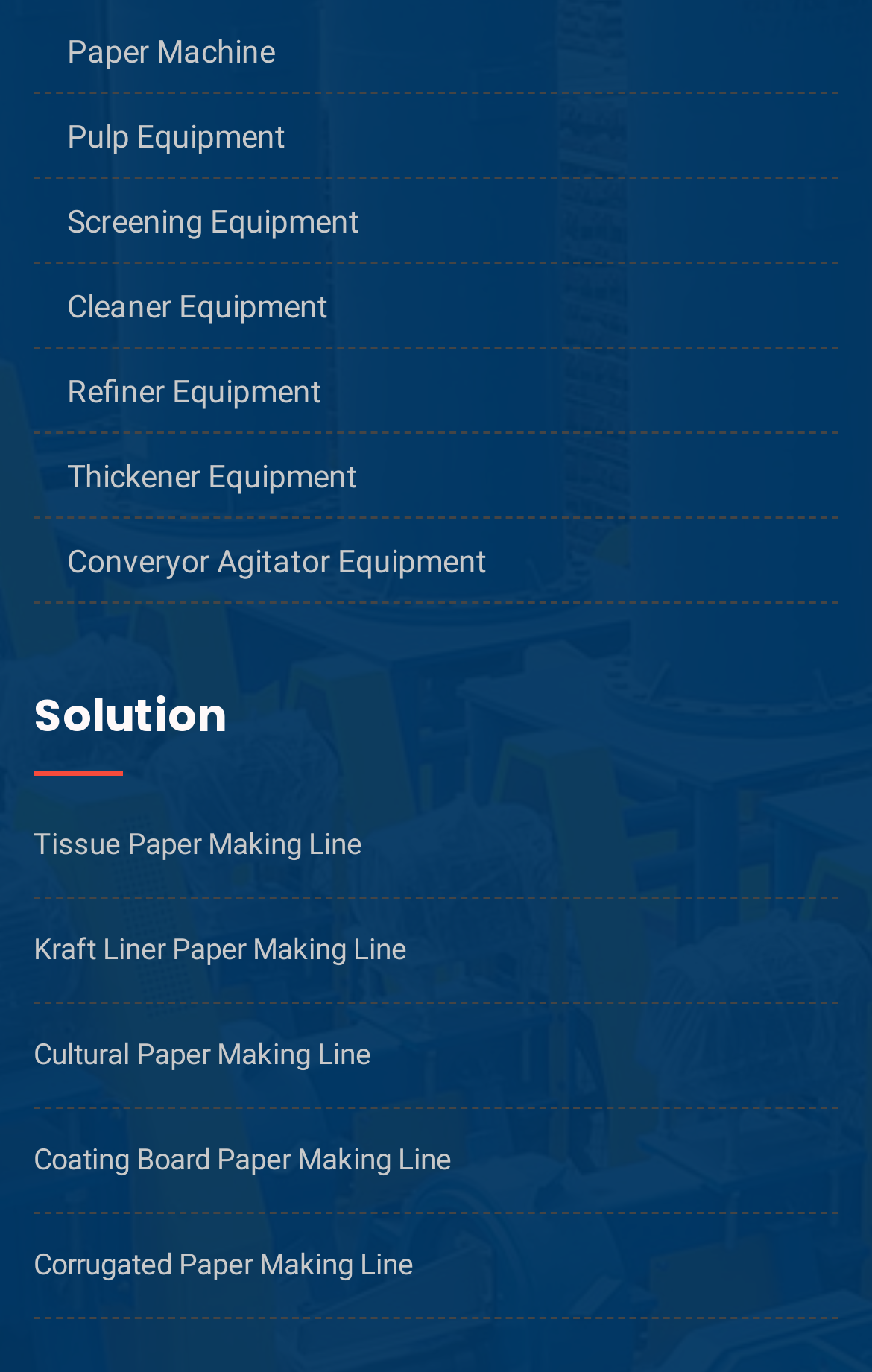Can you determine the bounding box coordinates of the area that needs to be clicked to fulfill the following instruction: "Click on Paper Machine"?

[0.038, 0.02, 0.962, 0.067]